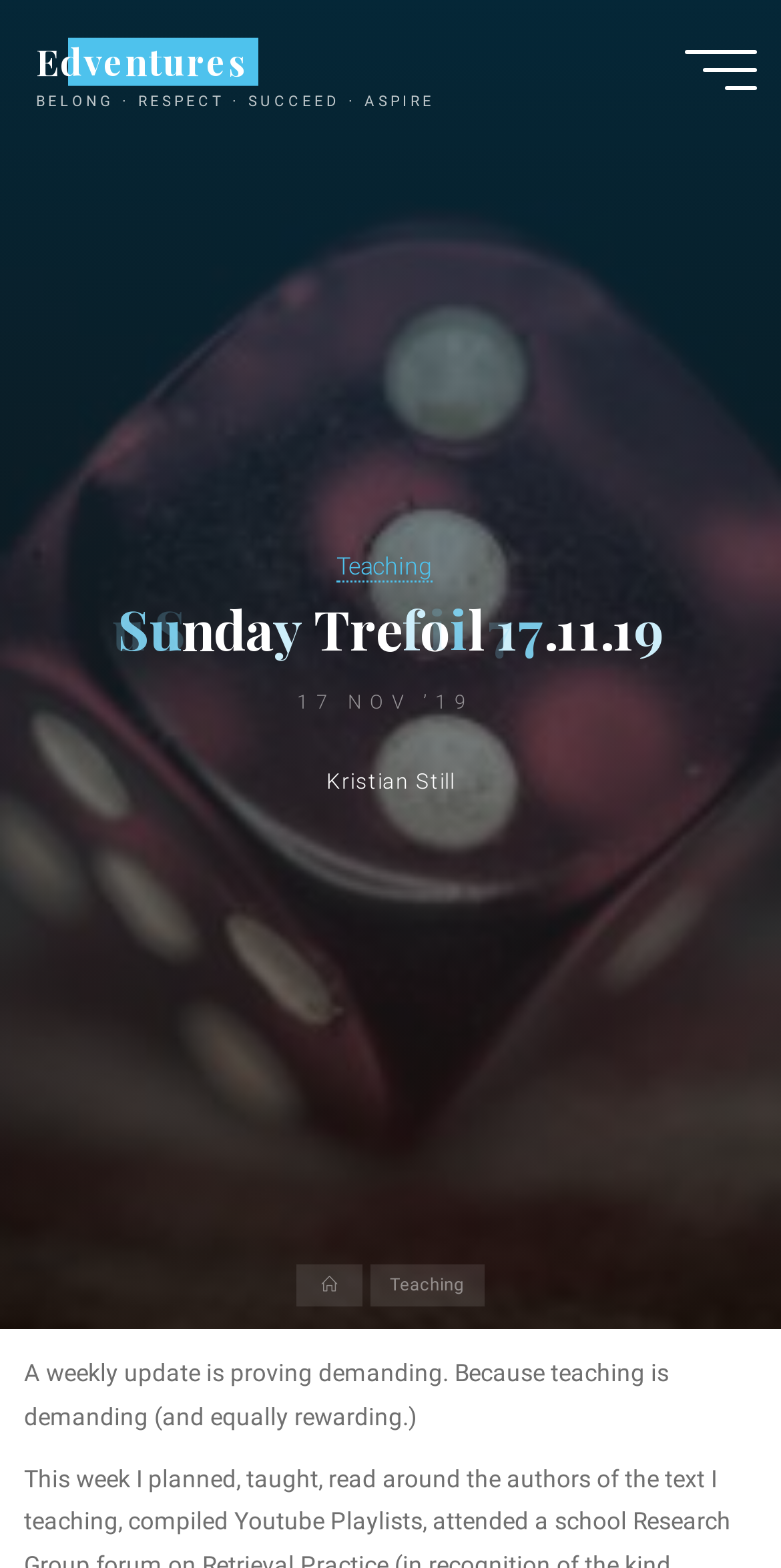Predict the bounding box of the UI element based on the description: "Teaching". The coordinates should be four float numbers between 0 and 1, formatted as [left, top, right, bottom].

[0.431, 0.353, 0.554, 0.372]